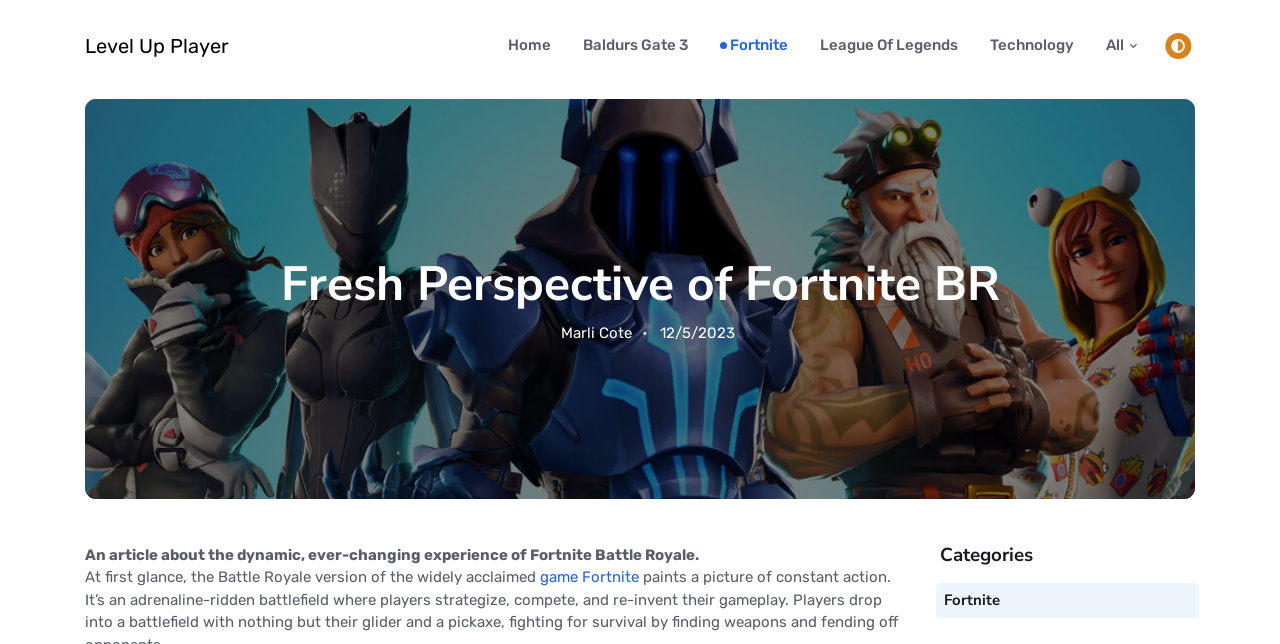Determine the bounding box coordinates of the element's region needed to click to follow the instruction: "Click on the 'Marli Cote' link". Provide these coordinates as four float numbers between 0 and 1, formatted as [left, top, right, bottom].

[0.438, 0.503, 0.494, 0.531]